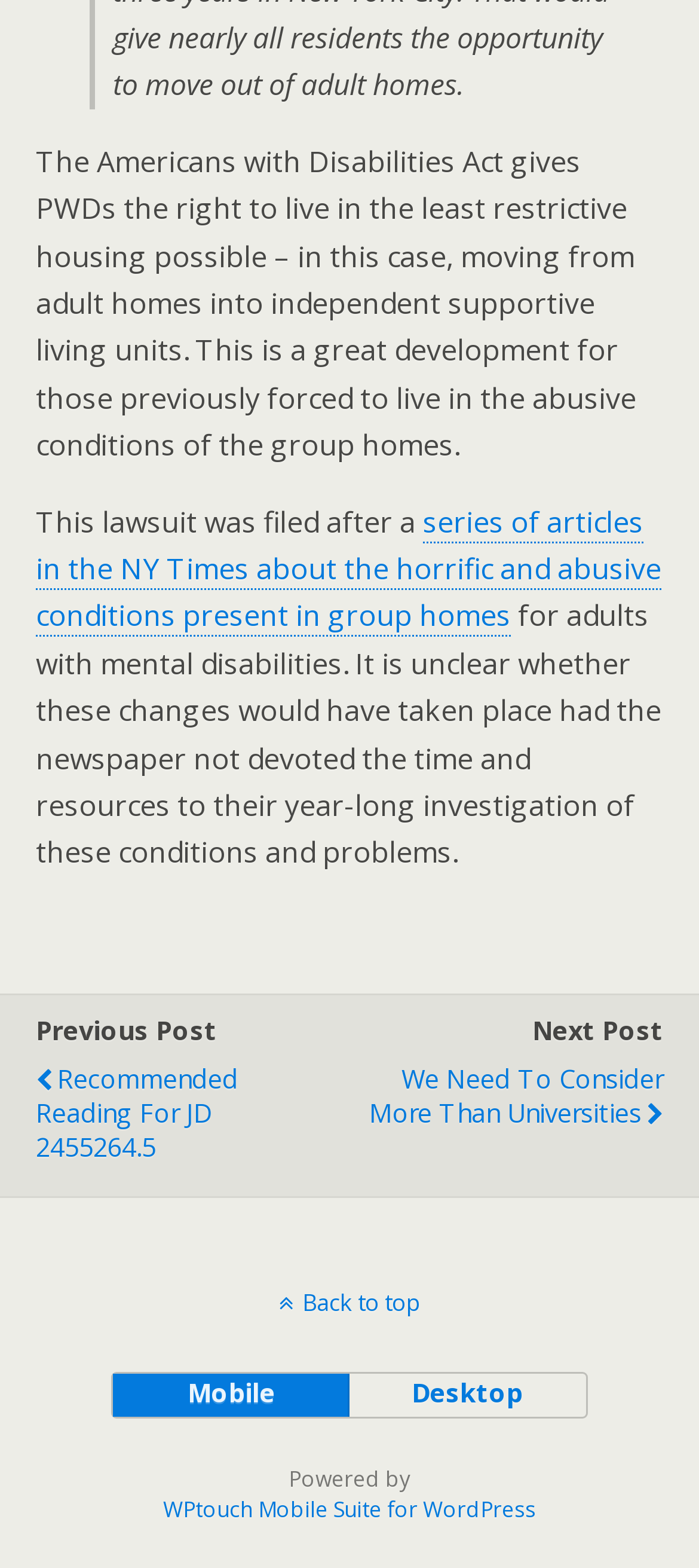What is the topic of the series of articles in the NY Times?
Based on the screenshot, answer the question with a single word or phrase.

Abusive conditions in group homes